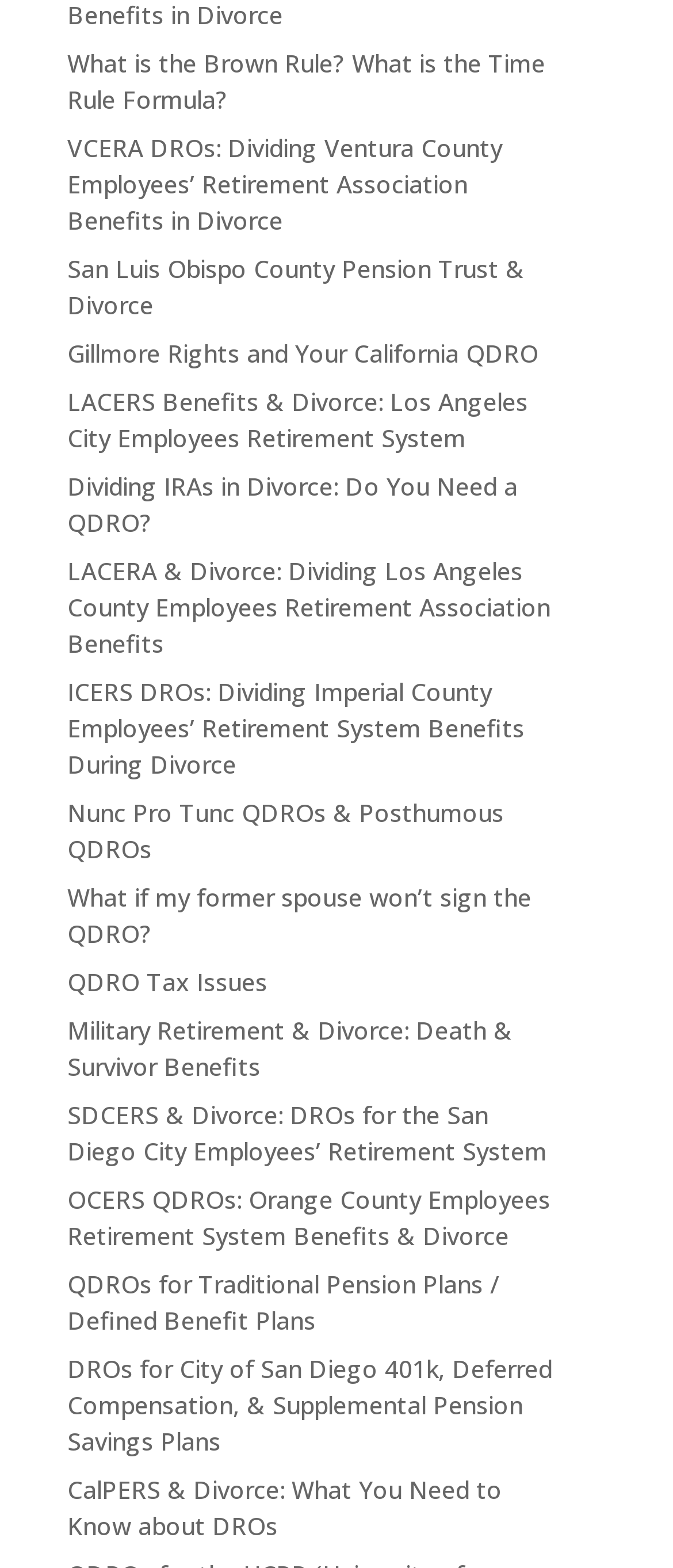Answer this question using a single word or a brief phrase:
Are there any links about IRAs on this webpage?

Yes